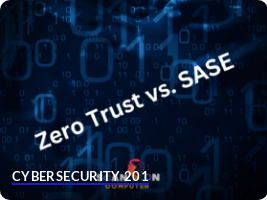Give a detailed account of the visual elements in the image.

The image visually represents the topic "Zero Trust vs. SASE" in a cybersecurity context, prominently featuring the title in bold, white text against a dark blue abstract background filled with binary code elements (0s and 1s). This striking contrast emphasizes the significance of the discussed concepts in modern cybersecurity frameworks. The lower portion of the image includes a subtitle reading "CYBERSECURITY 201," indicating that the content is part of a more advanced series on cybersecurity topics. Overall, the design conveys a sense of high-tech sophistication, aligning with the critical nature of security practices in contemporary digital environments.